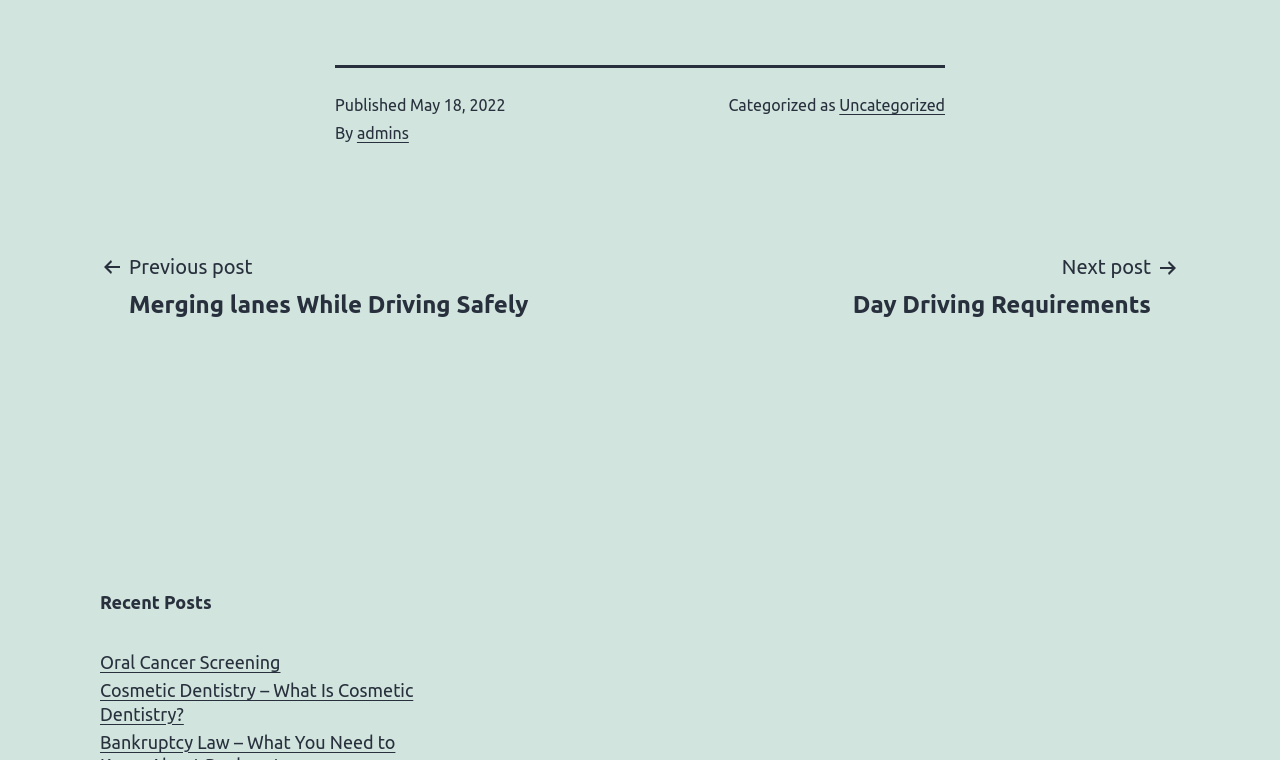Predict the bounding box coordinates of the UI element that matches this description: "Next postDay Driving Requirements". The coordinates should be in the format [left, top, right, bottom] with each value between 0 and 1.

[0.644, 0.329, 0.922, 0.421]